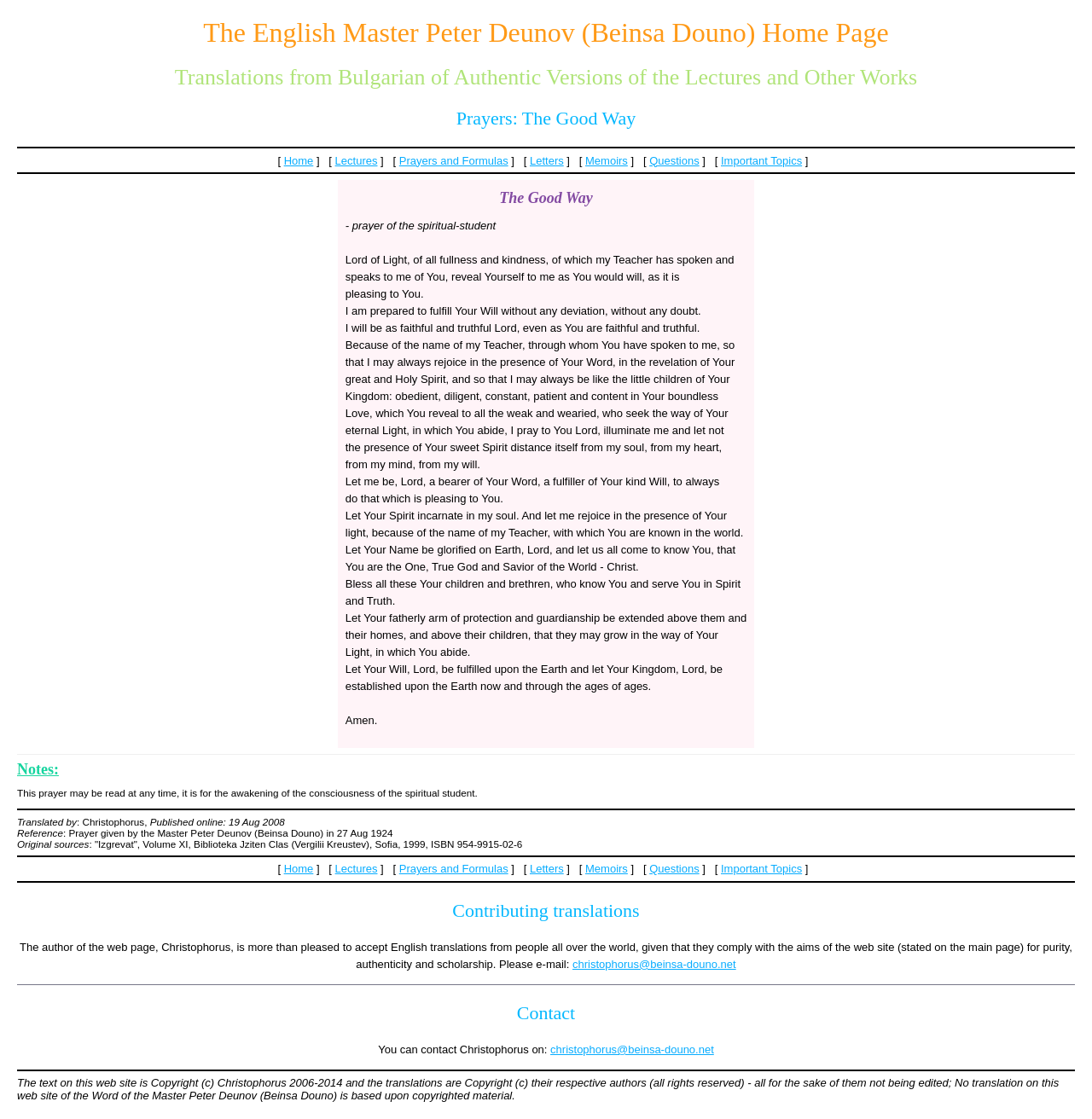Indicate the bounding box coordinates of the element that needs to be clicked to satisfy the following instruction: "Read the prayer 'The Good Way'". The coordinates should be four float numbers between 0 and 1, i.e., [left, top, right, bottom].

[0.316, 0.169, 0.684, 0.184]